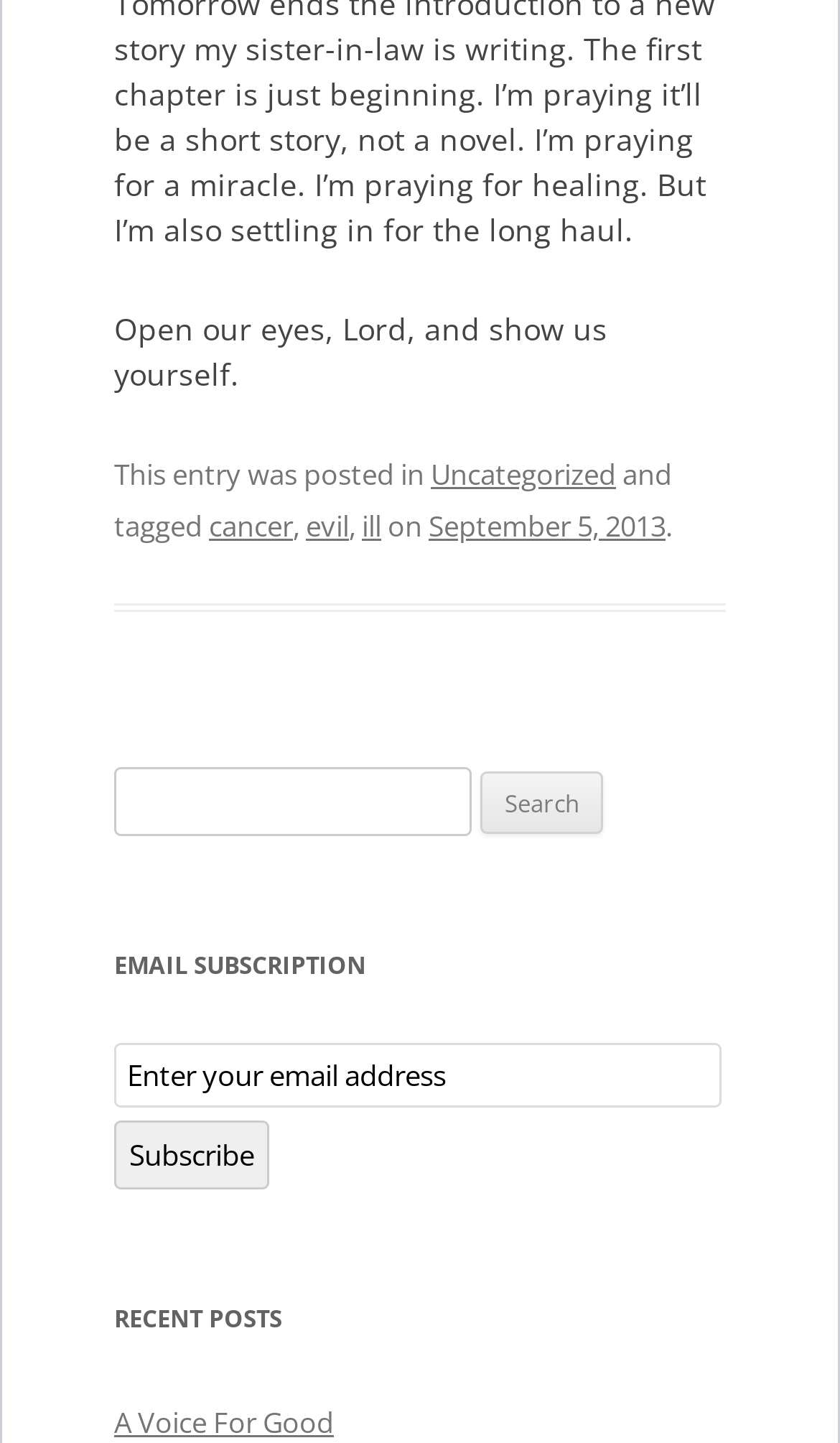Determine the bounding box coordinates of the section I need to click to execute the following instruction: "Subscribe to email newsletter". Provide the coordinates as four float numbers between 0 and 1, i.e., [left, top, right, bottom].

[0.136, 0.776, 0.321, 0.824]